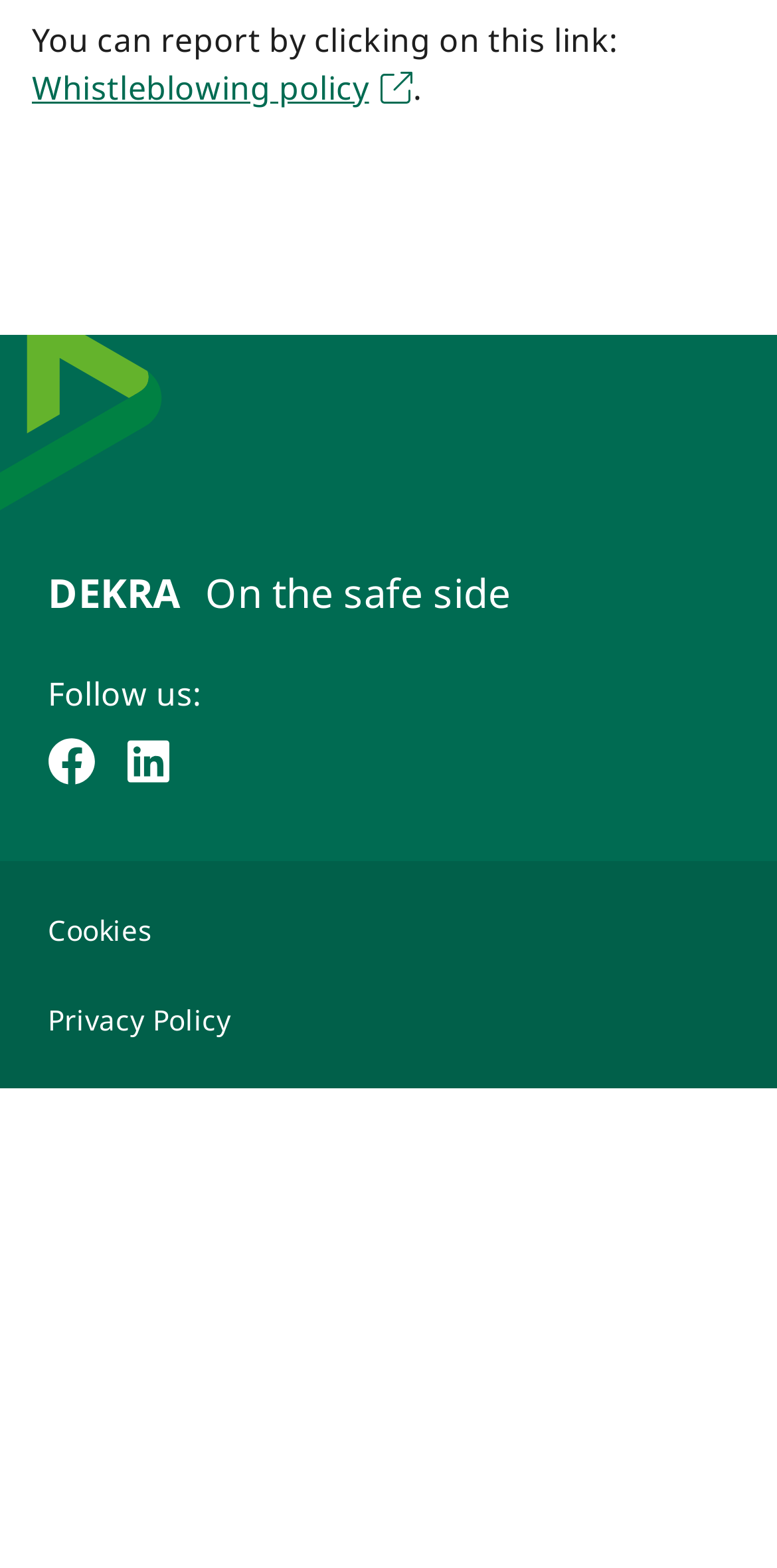What is the purpose of the link with text 'Whistleblowing policy'?
Give a one-word or short-phrase answer derived from the screenshot.

To report